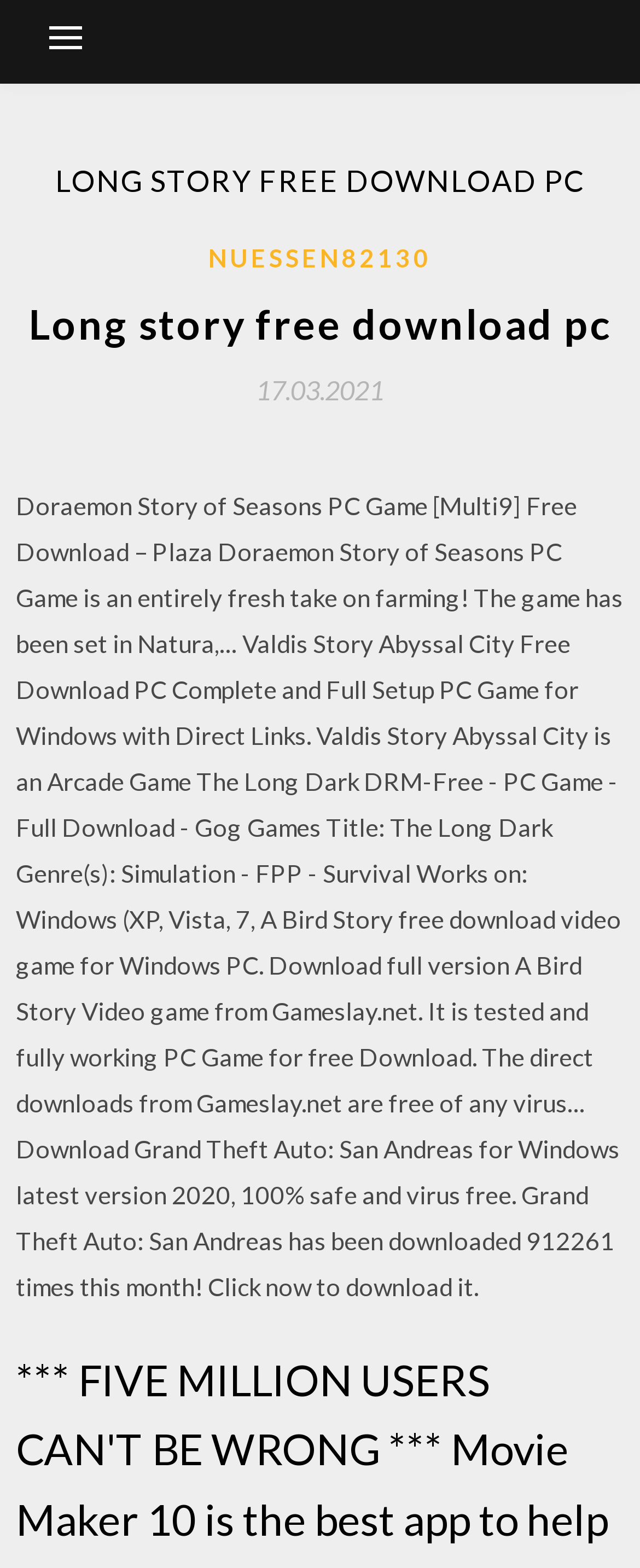Determine the bounding box coordinates of the UI element that matches the following description: "Nuessen82130". The coordinates should be four float numbers between 0 and 1 in the format [left, top, right, bottom].

[0.326, 0.152, 0.674, 0.177]